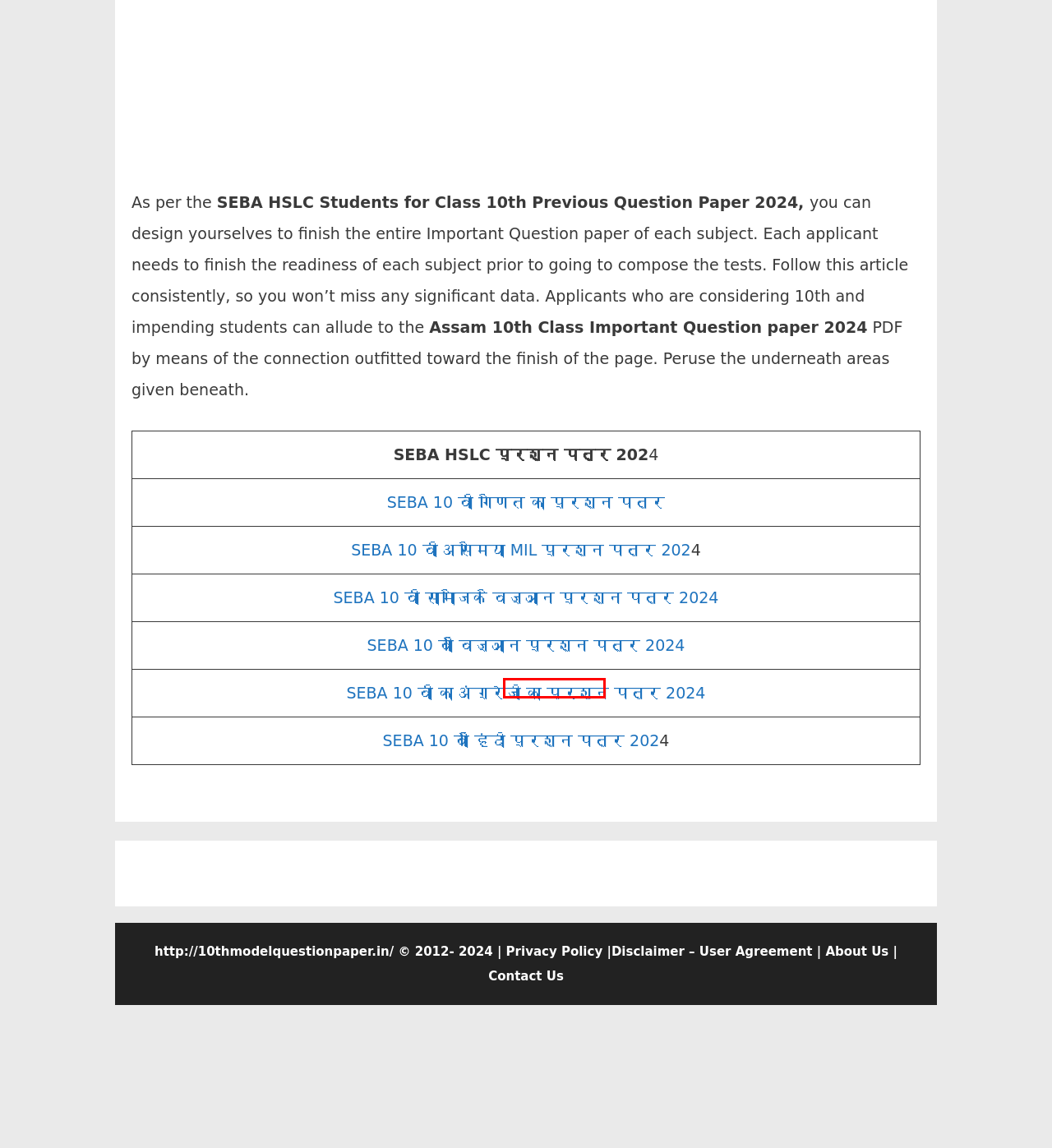You are provided with a screenshot of a webpage that has a red bounding box highlighting a UI element. Choose the most accurate webpage description that matches the new webpage after clicking the highlighted element. Here are your choices:
A. SSC Archives - Model Paper 2024
B. Privacy Policy
C. +2 Archives - Model Paper 2024
D. SEBA HSLC Model Paper 2024 Assam 10th Question Paper 2024 SEBA HSLC Previous Paper 2024
E. About US
F. Model Paper 2024
G. Inter Archives - Model Paper 2024
H. HS Archives - Model Paper 2024

B